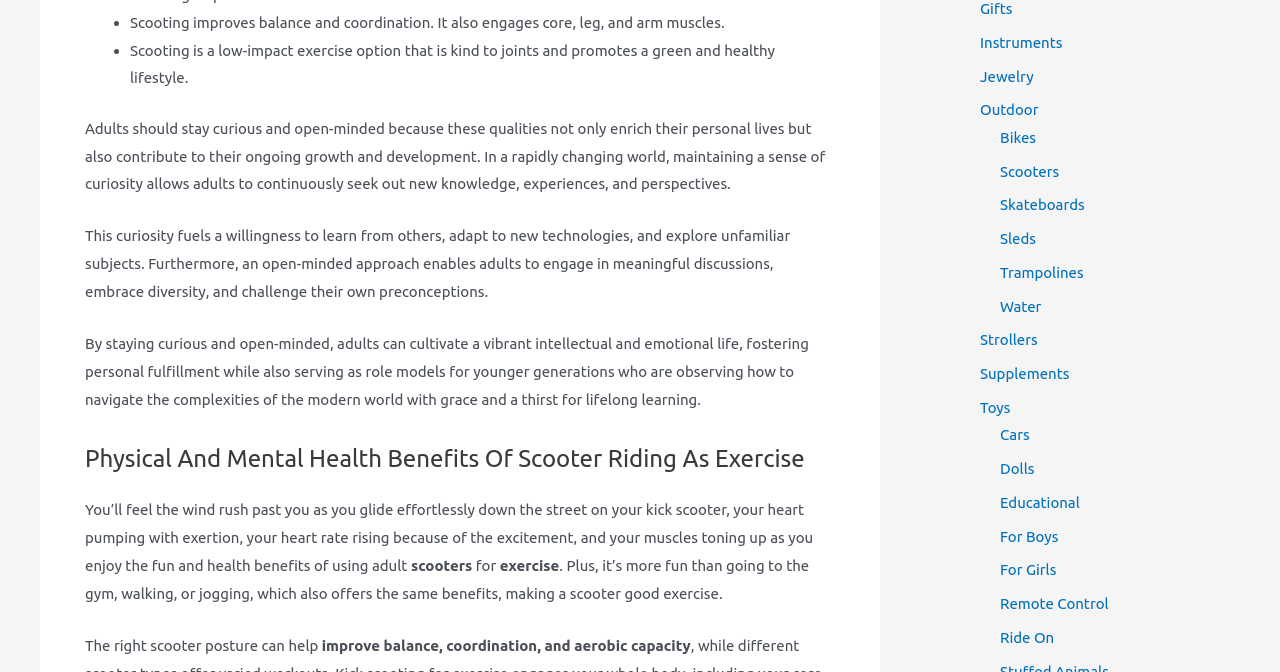Please determine the bounding box coordinates of the area that needs to be clicked to complete this task: 'Click on 'Scooters''. The coordinates must be four float numbers between 0 and 1, formatted as [left, top, right, bottom].

[0.781, 0.242, 0.828, 0.267]